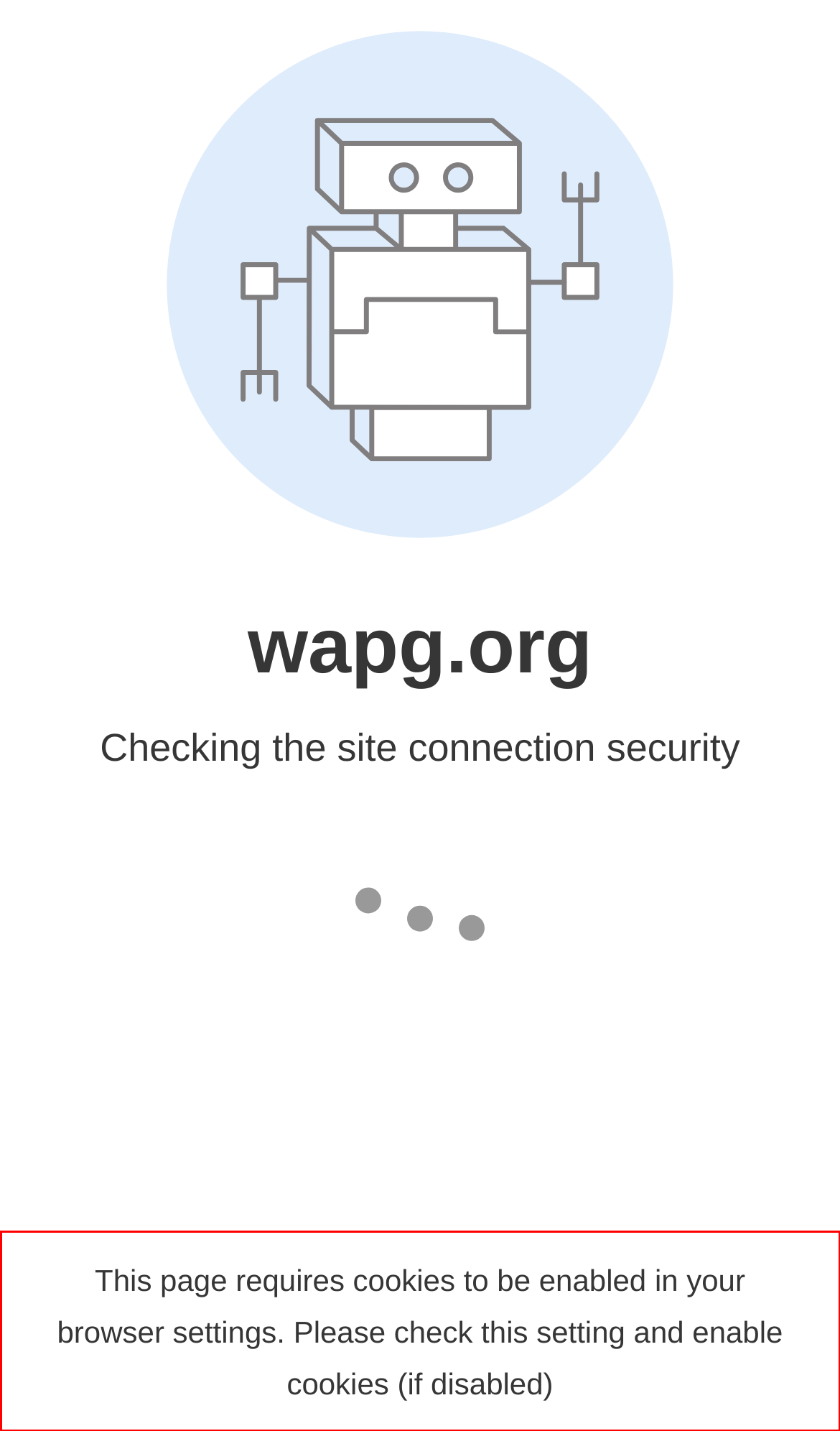Given a screenshot of a webpage with a red bounding box, extract the text content from the UI element inside the red bounding box.

This page requires cookies to be enabled in your browser settings. Please check this setting and enable cookies (if disabled)